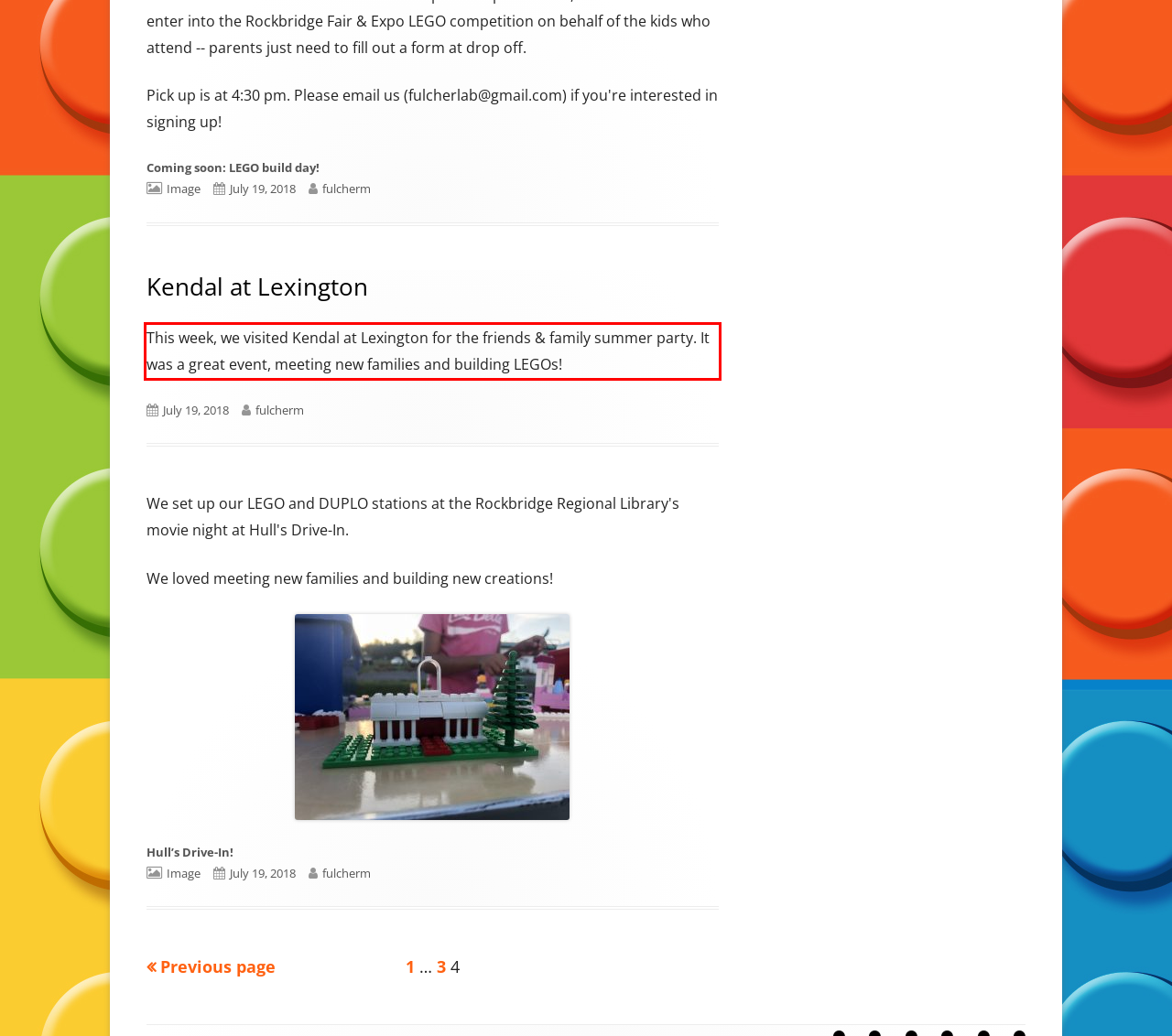Please identify and extract the text content from the UI element encased in a red bounding box on the provided webpage screenshot.

This week, we visited Kendal at Lexington for the friends & family summer party. It was a great event, meeting new families and building LEGOs!